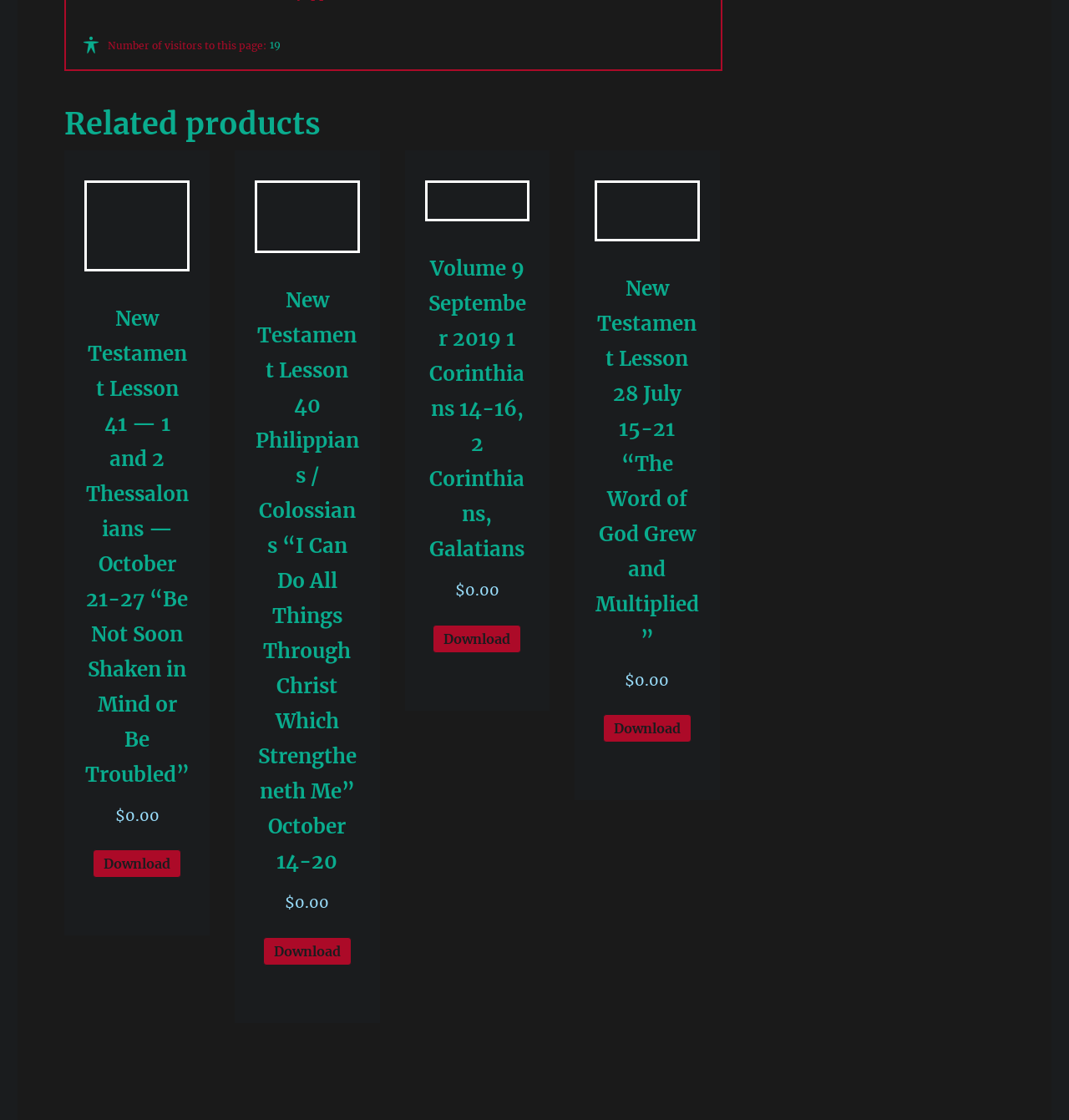What is the title of the first related product?
Please describe in detail the information shown in the image to answer the question.

The first related product is a link with a heading that says 'New Testament Lesson 41 — 1 and 2 Thessalonians — October 21-27 “Be Not Soon Shaken in Mind or Be Troubled”', so the title of the first related product is 'New Testament Lesson 41'.